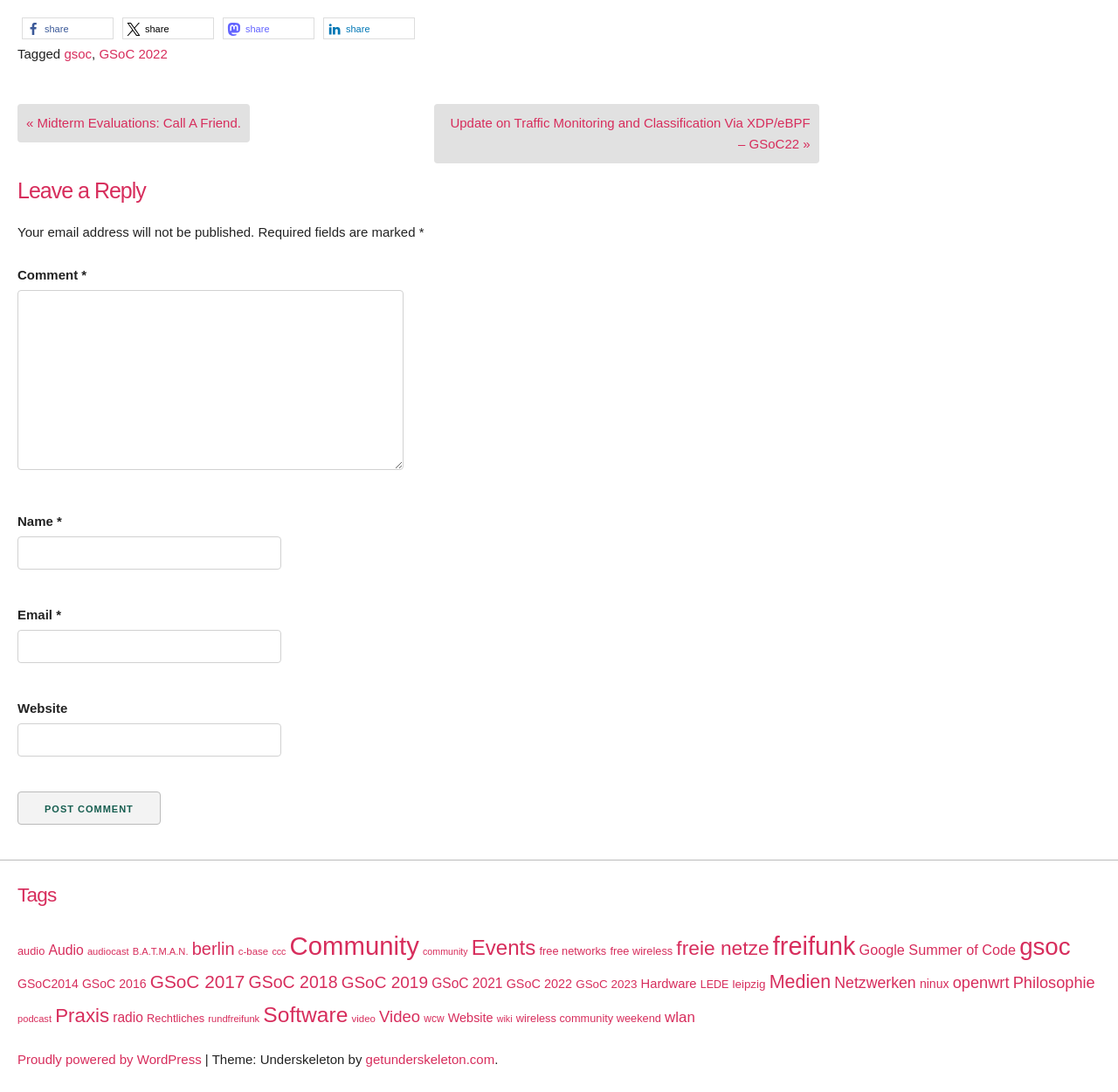Analyze the image and deliver a detailed answer to the question: What is required to leave a reply?

To leave a reply, the webpage requires the user to fill in their name, email address, and a comment, as indicated by the required fields marked with an asterisk.